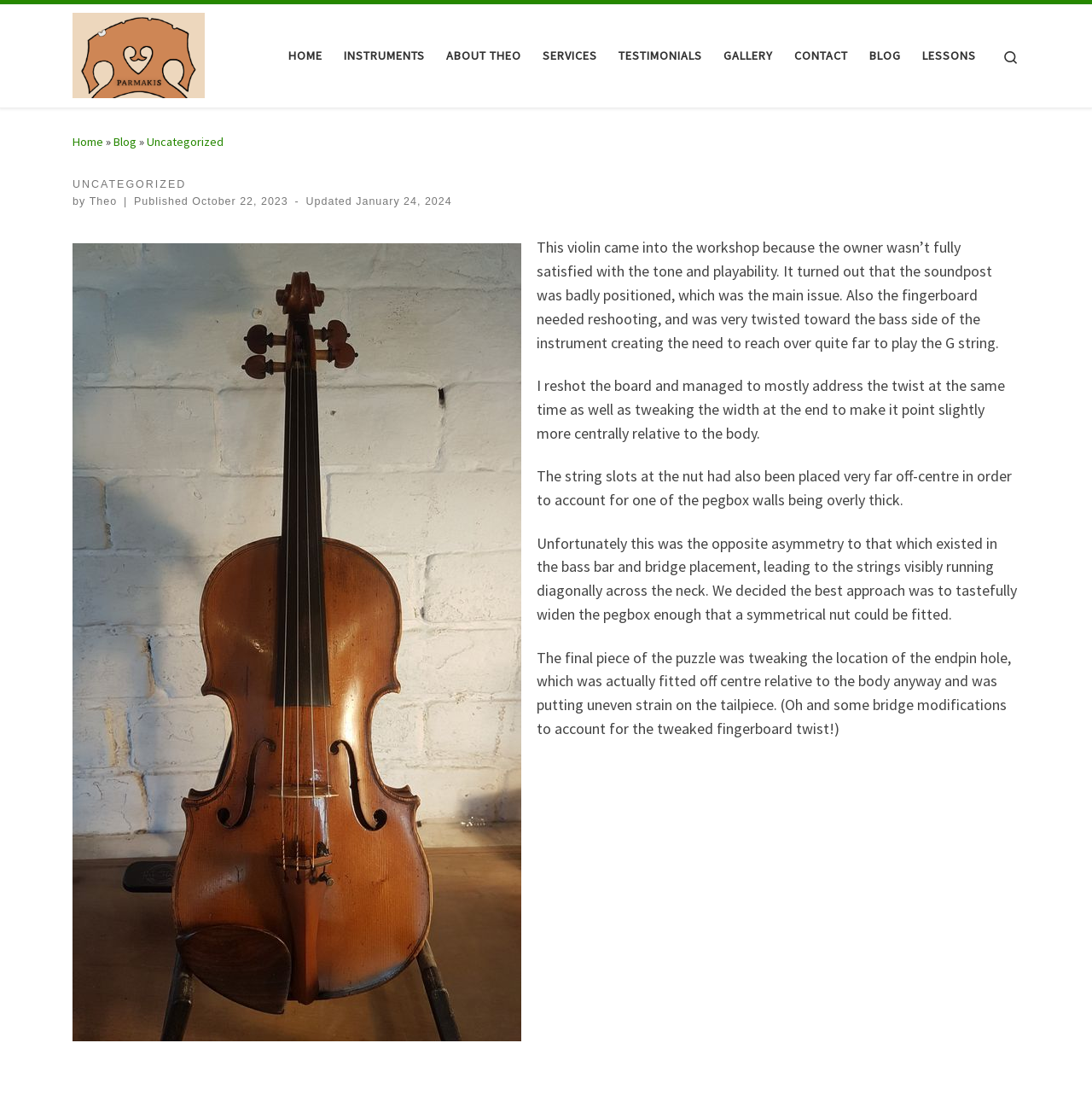Find the bounding box coordinates for the HTML element described in this sentence: "Uncategorized". Provide the coordinates as four float numbers between 0 and 1, in the format [left, top, right, bottom].

[0.066, 0.16, 0.171, 0.175]